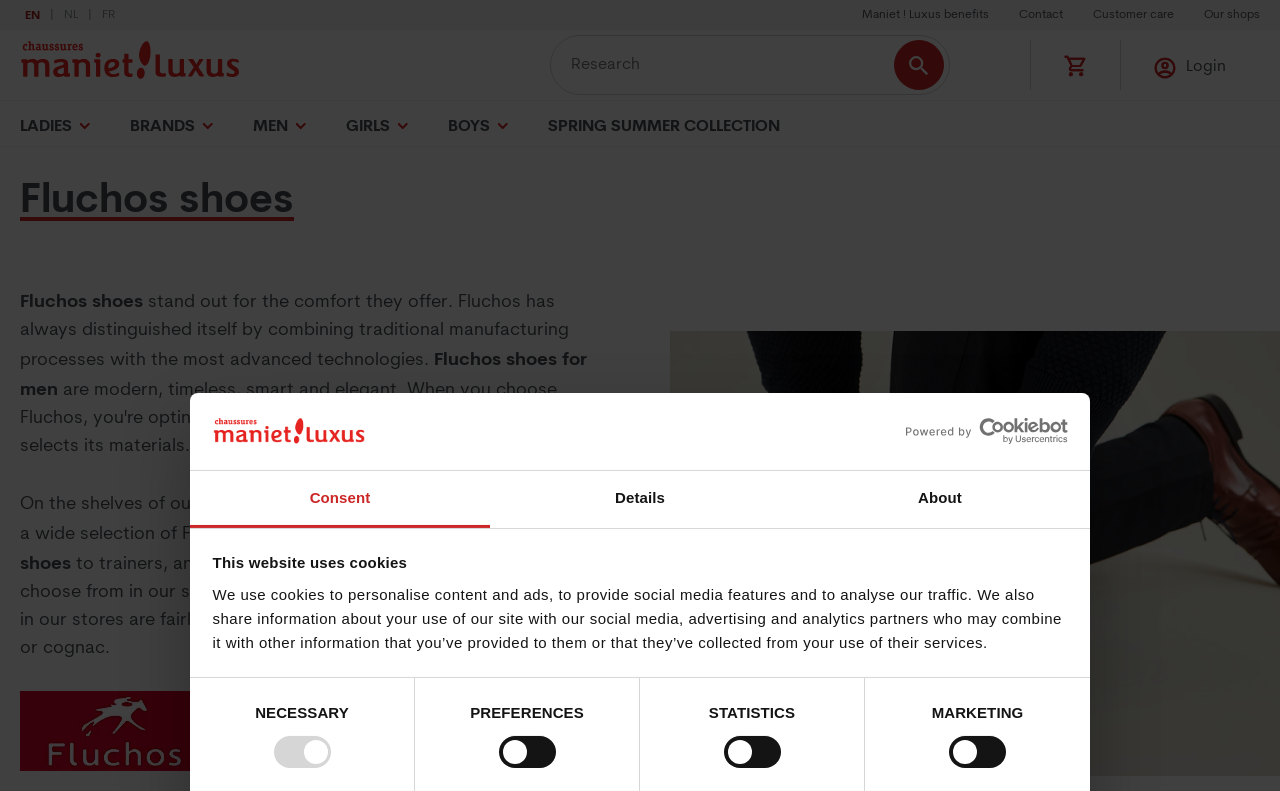What is the name of the store where Fluchos shoes are available?
Provide a one-word or short-phrase answer based on the image.

Chaussures Maniet! Luxus